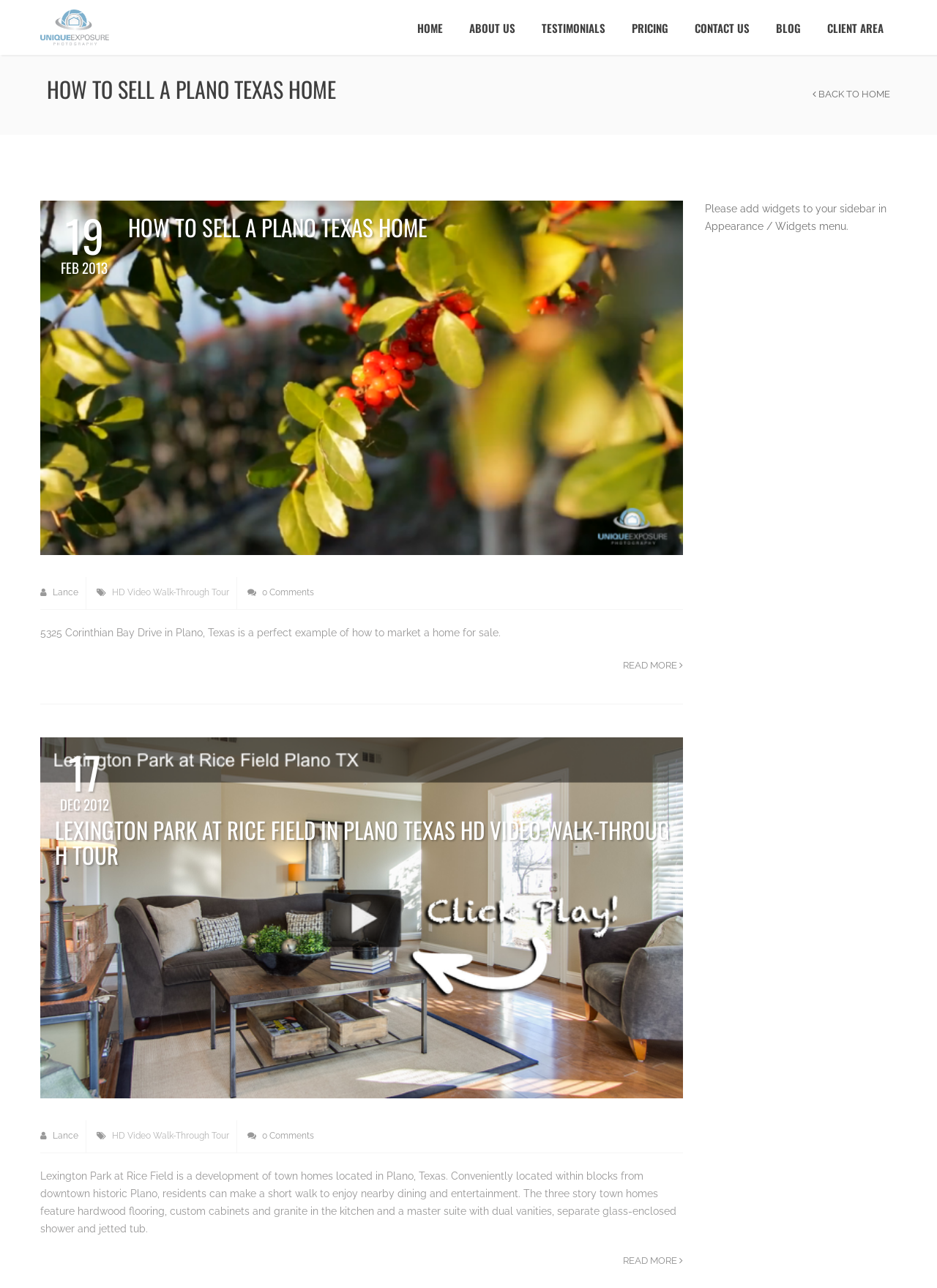Bounding box coordinates are specified in the format (top-left x, top-left y, bottom-right x, bottom-right y). All values are floating point numbers bounded between 0 and 1. Please provide the bounding box coordinate of the region this sentence describes: Contact Us

[0.727, 0.0, 0.814, 0.043]